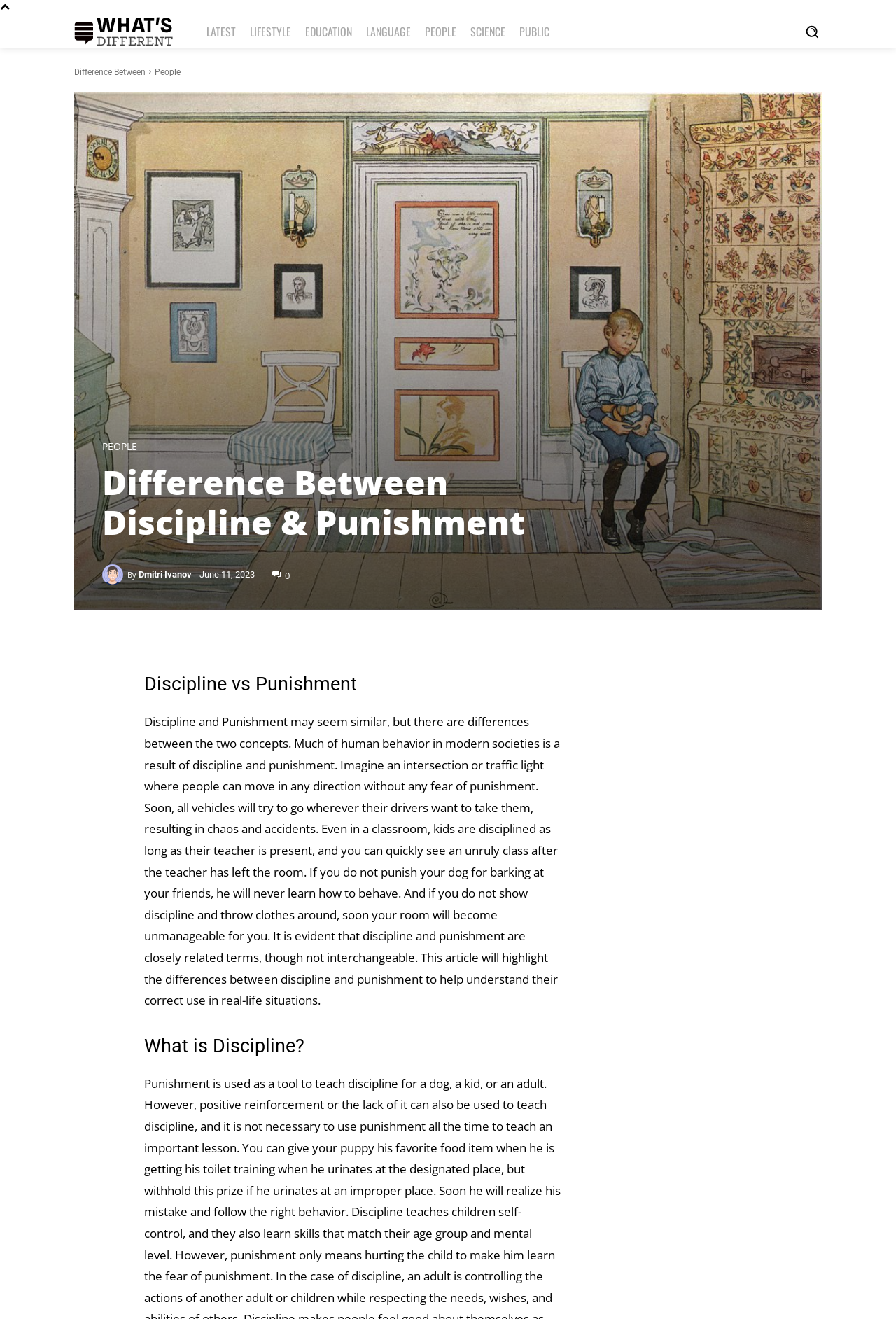Who is the author of the article?
Using the image provided, answer with just one word or phrase.

Dmitri Ivanov